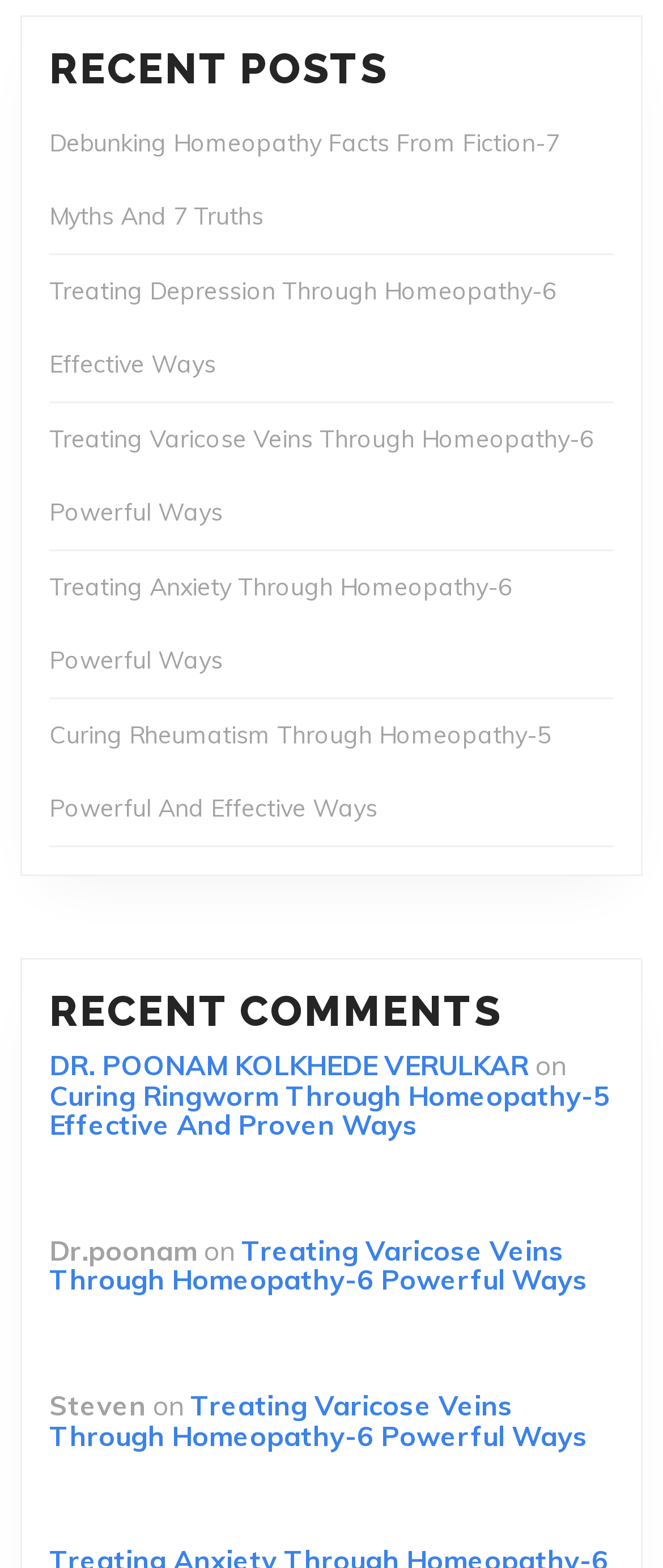Locate the bounding box coordinates of the element I should click to achieve the following instruction: "read the article about curing ringworm through homeopathy".

[0.074, 0.687, 0.921, 0.728]